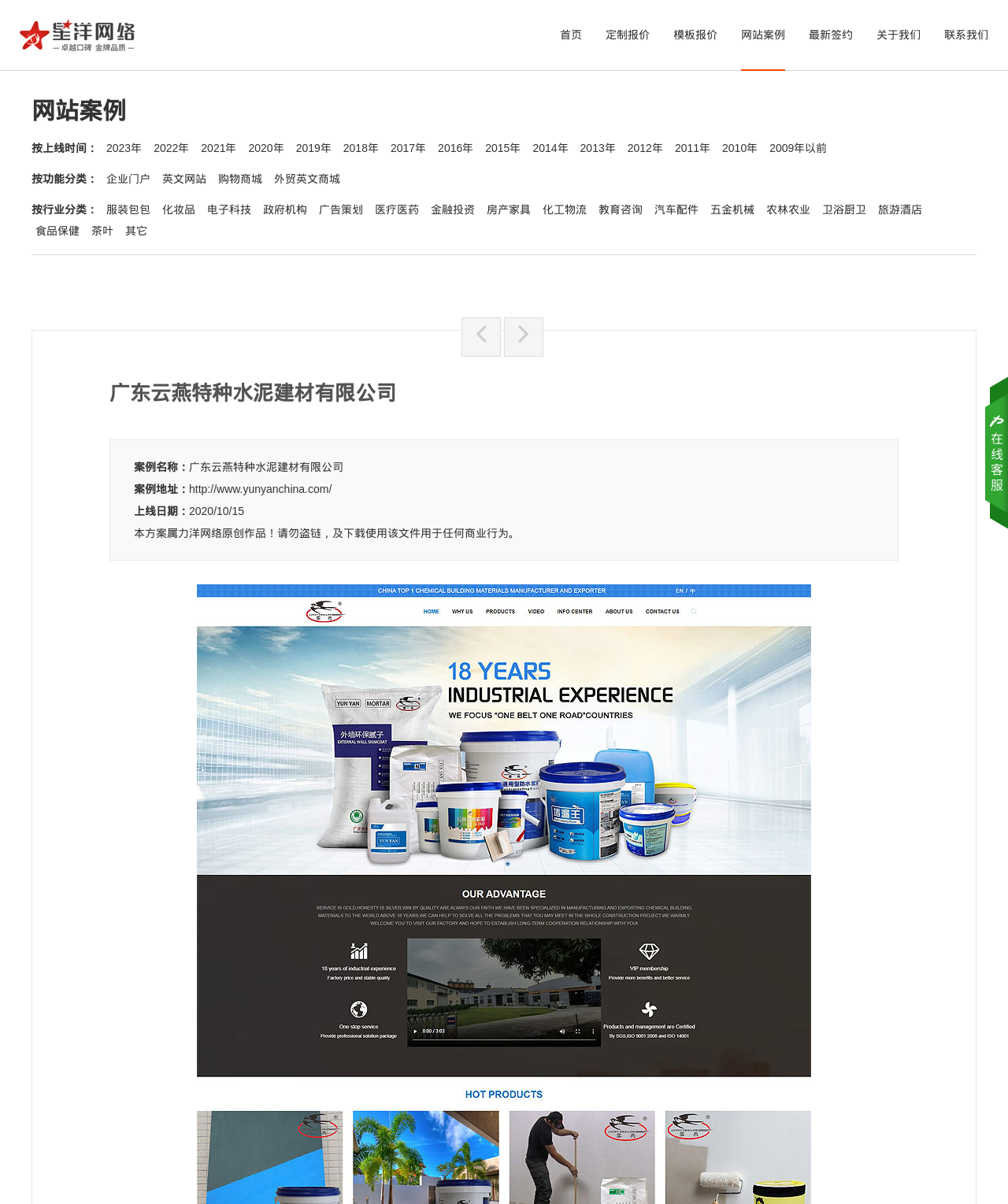Kindly determine the bounding box coordinates for the area that needs to be clicked to execute this instruction: "Browse the '企业门户' category".

[0.102, 0.14, 0.153, 0.158]